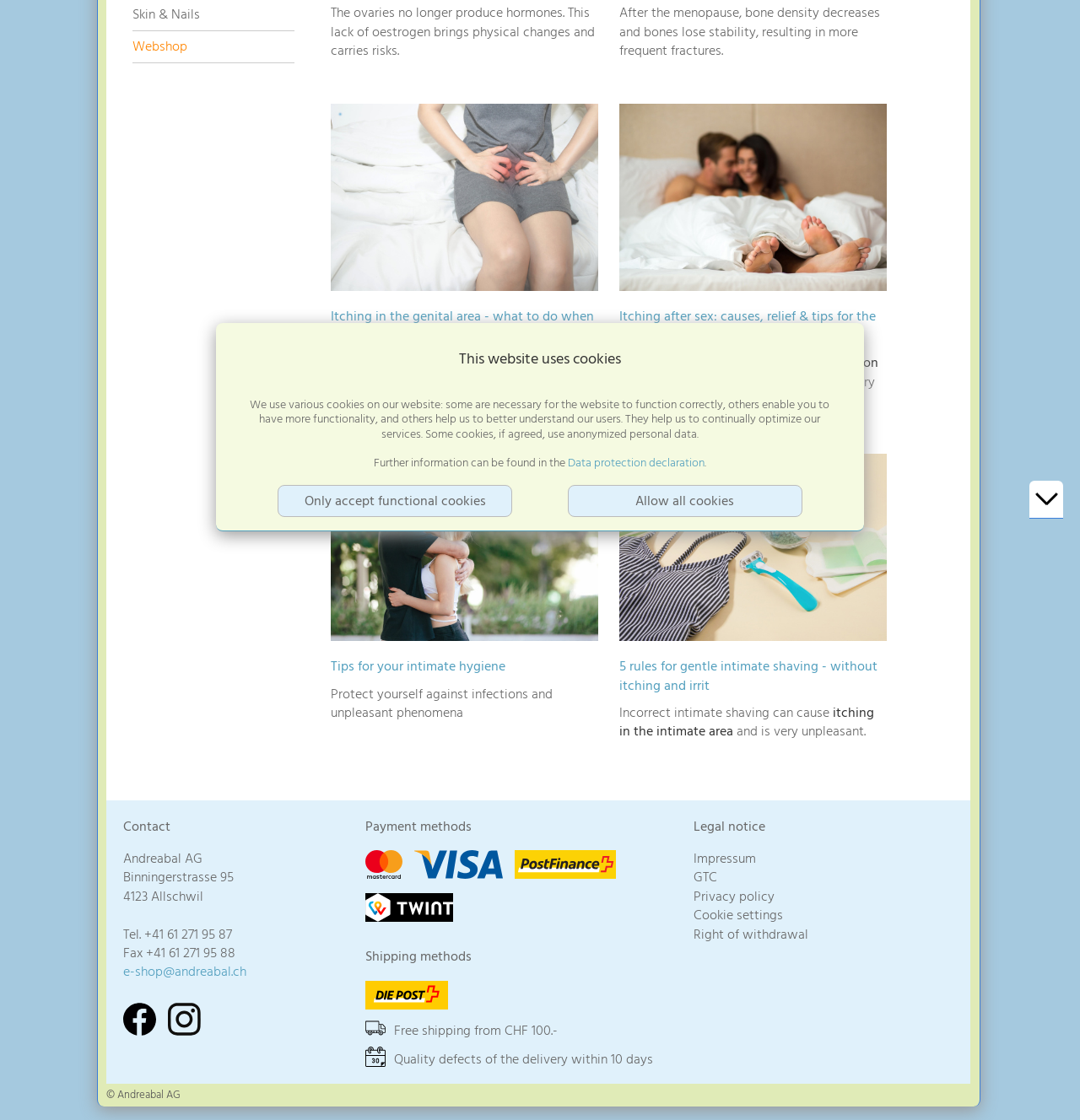Identify the bounding box of the UI component described as: "Webshop".

[0.123, 0.032, 0.174, 0.052]